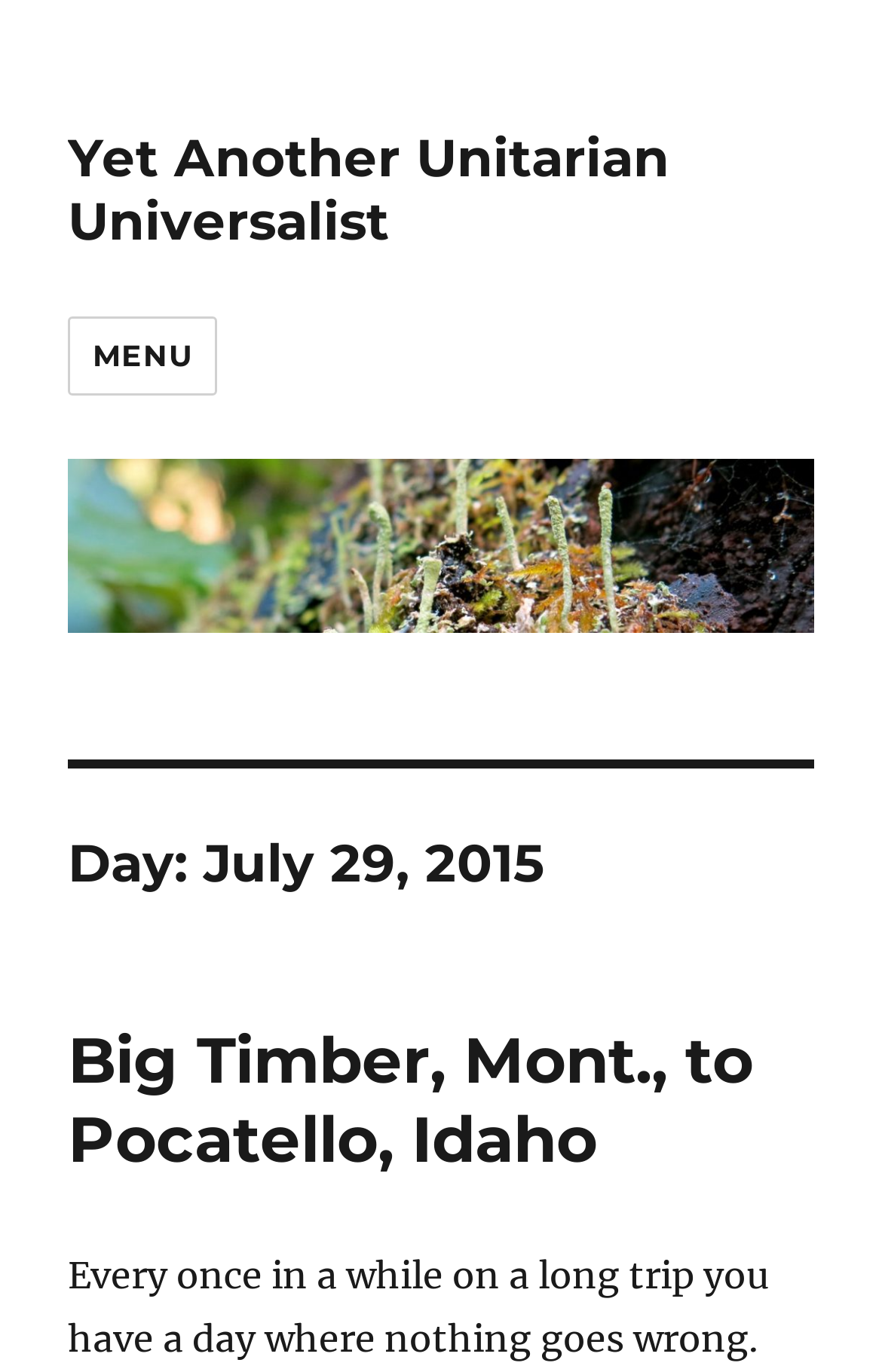Locate the bounding box of the UI element based on this description: "Menu". Provide four float numbers between 0 and 1 as [left, top, right, bottom].

[0.077, 0.231, 0.247, 0.288]